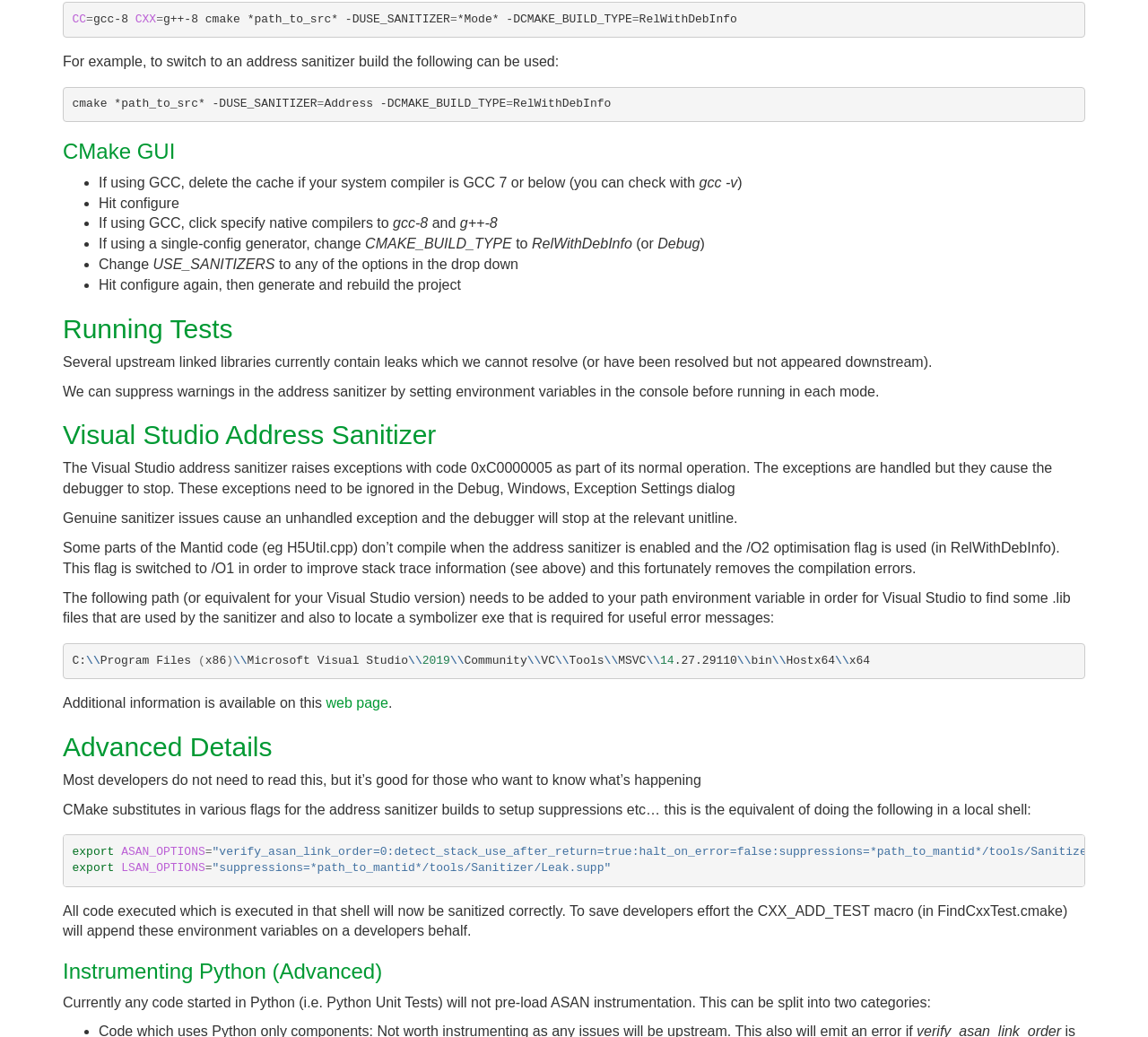Determine the bounding box coordinates of the UI element described by: "Visual Studio Address Sanitizer".

[0.055, 0.405, 0.38, 0.434]